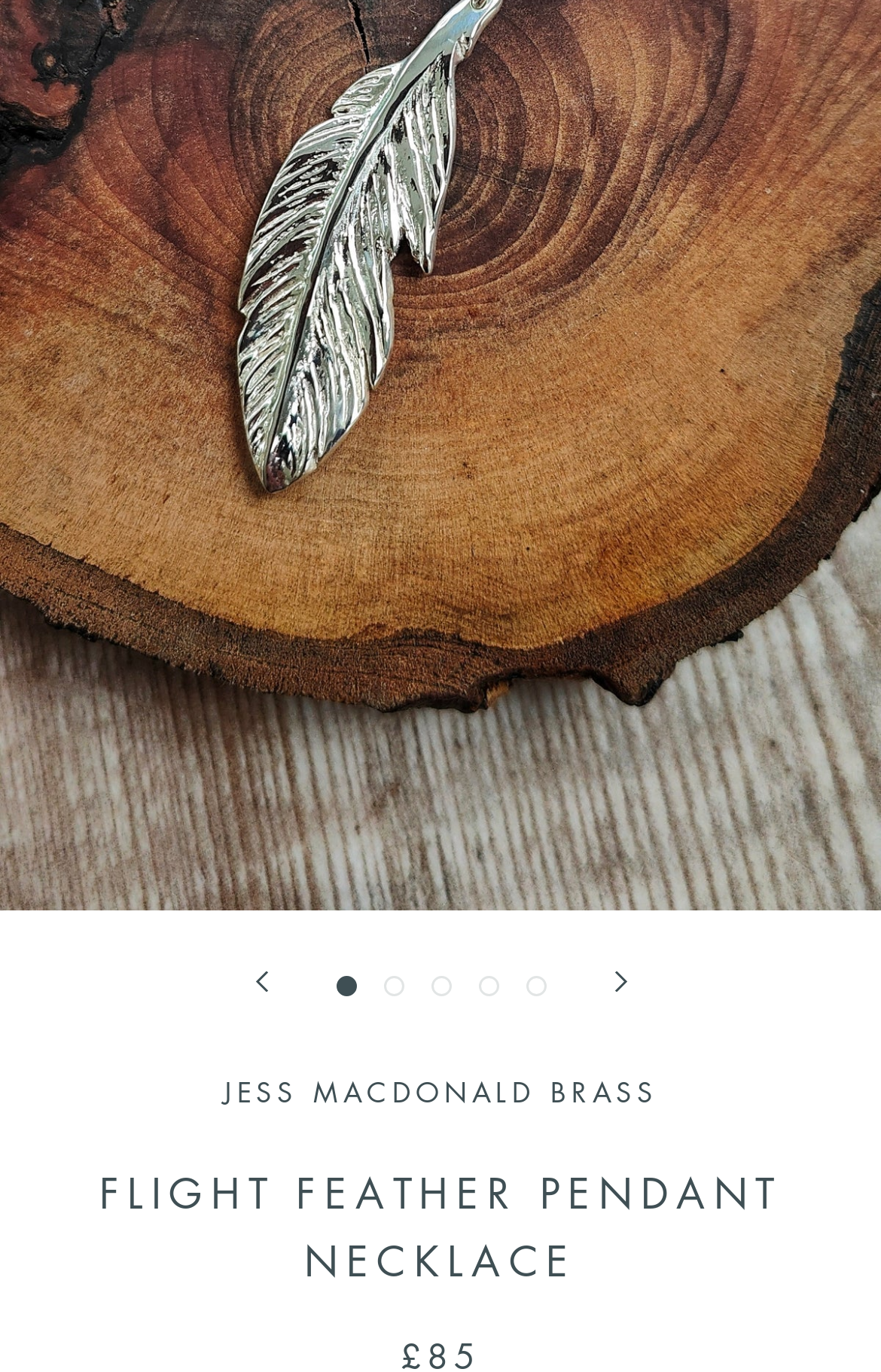Using the provided description Legal, find the bounding box coordinates for the UI element. Provide the coordinates in (top-left x, top-left y, bottom-right x, bottom-right y) format, ensuring all values are between 0 and 1.

None